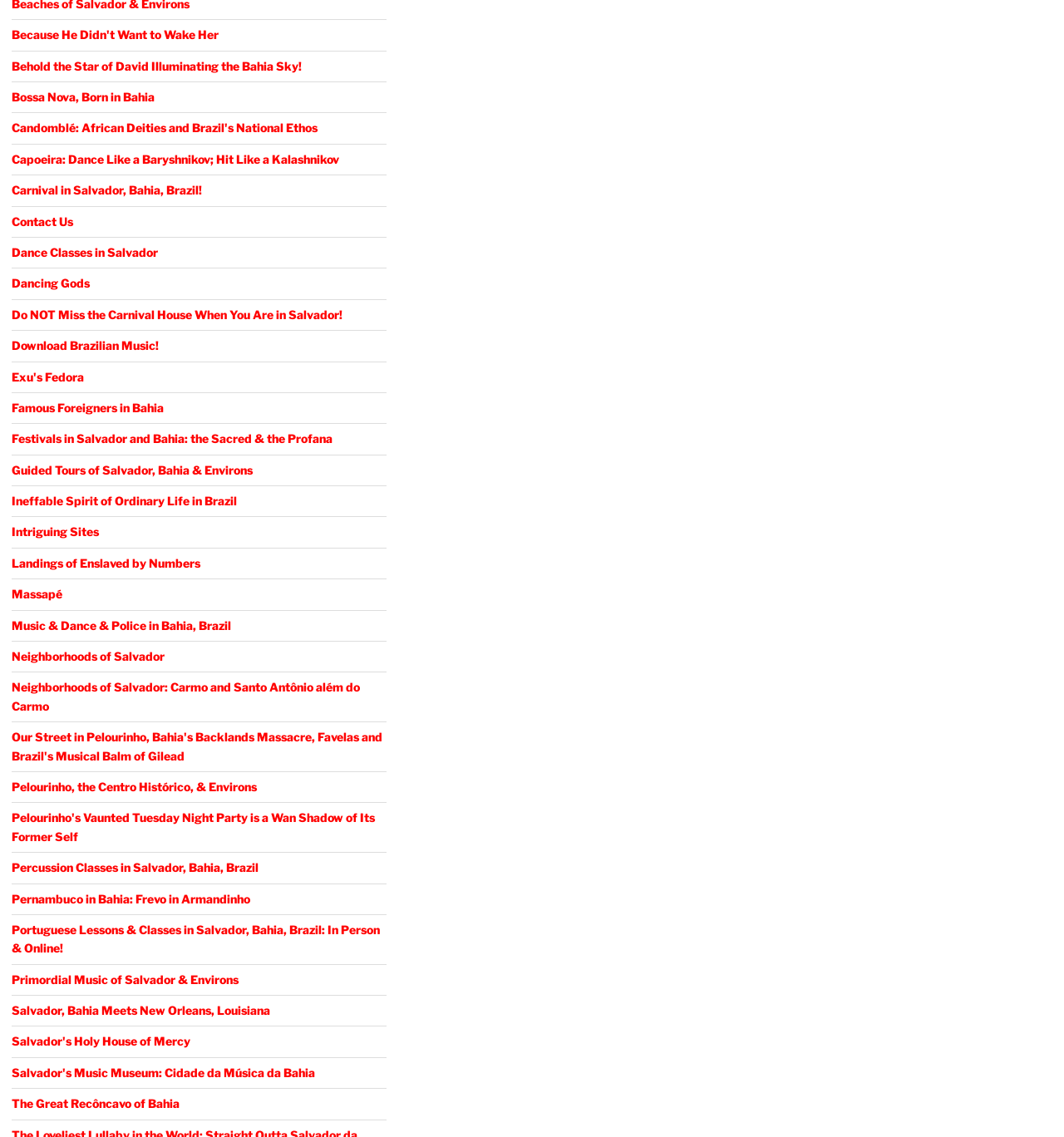Please locate the bounding box coordinates of the region I need to click to follow this instruction: "Download Brazilian Music".

[0.011, 0.298, 0.149, 0.31]